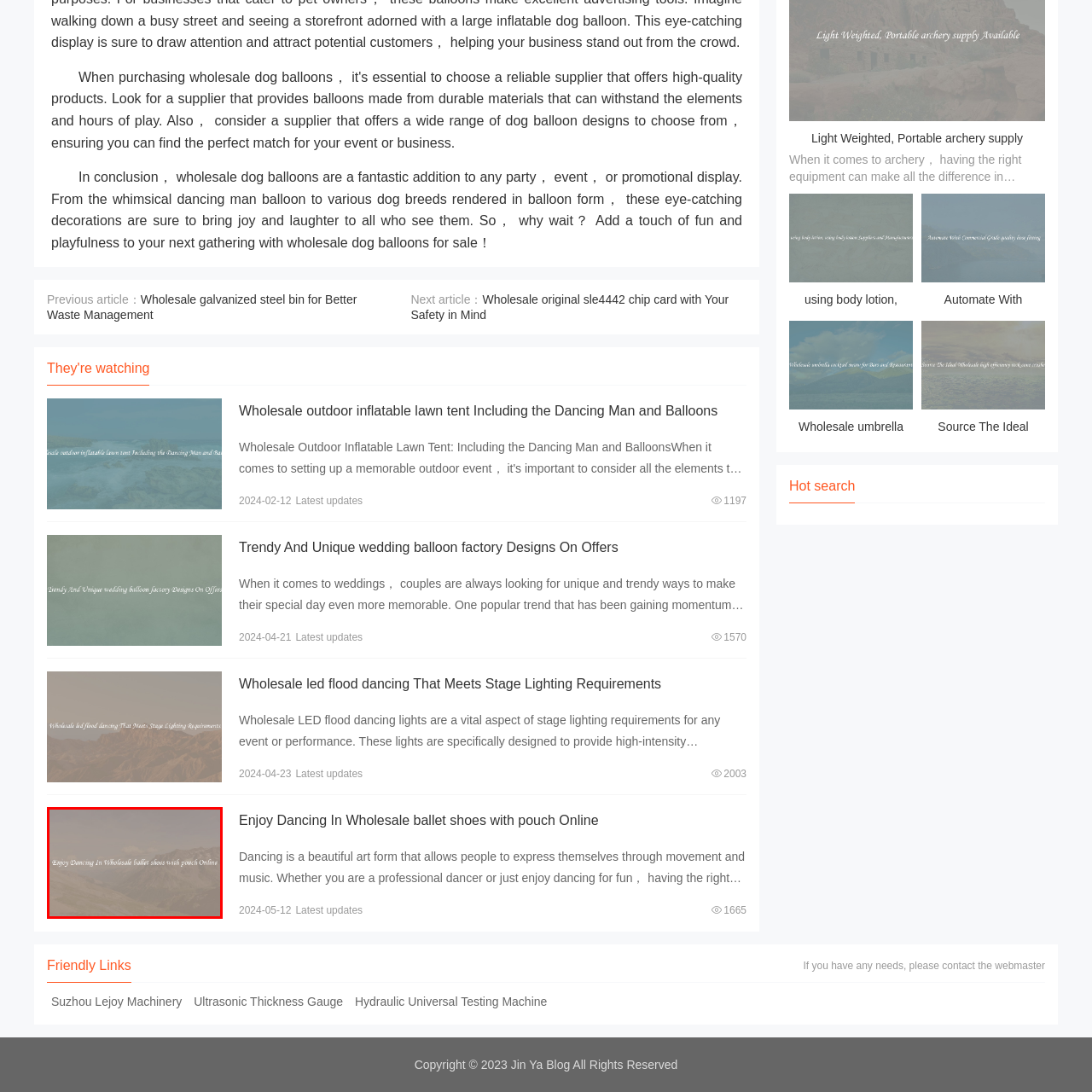What is emphasized in the caption?
Focus on the red bounded area in the image and respond to the question with a concise word or phrase.

Joy and elegance